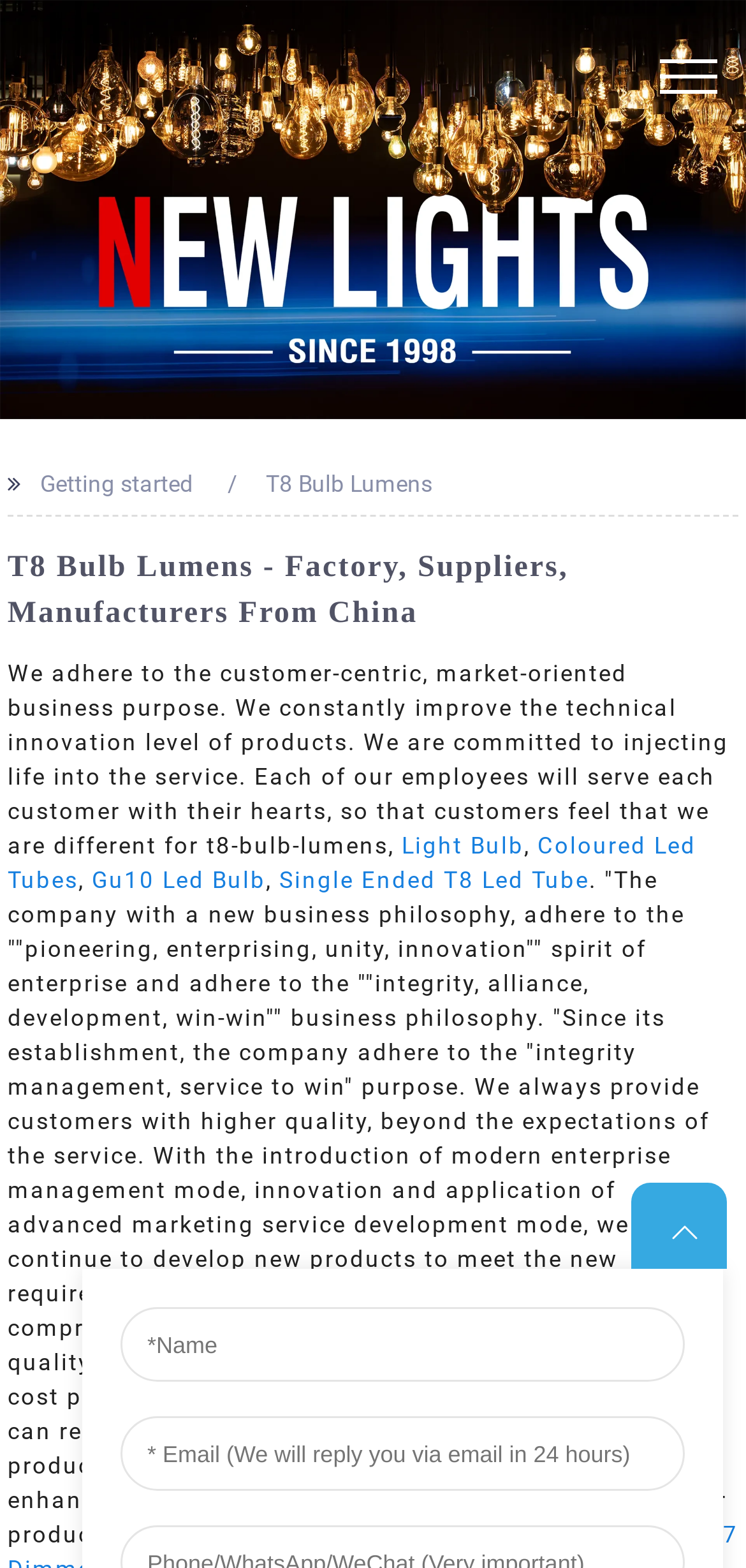Identify the bounding box coordinates of the section to be clicked to complete the task described by the following instruction: "Click the link to learn more about T8 Bulb Lumens". The coordinates should be four float numbers between 0 and 1, formatted as [left, top, right, bottom].

[0.0, 0.123, 1.0, 0.142]